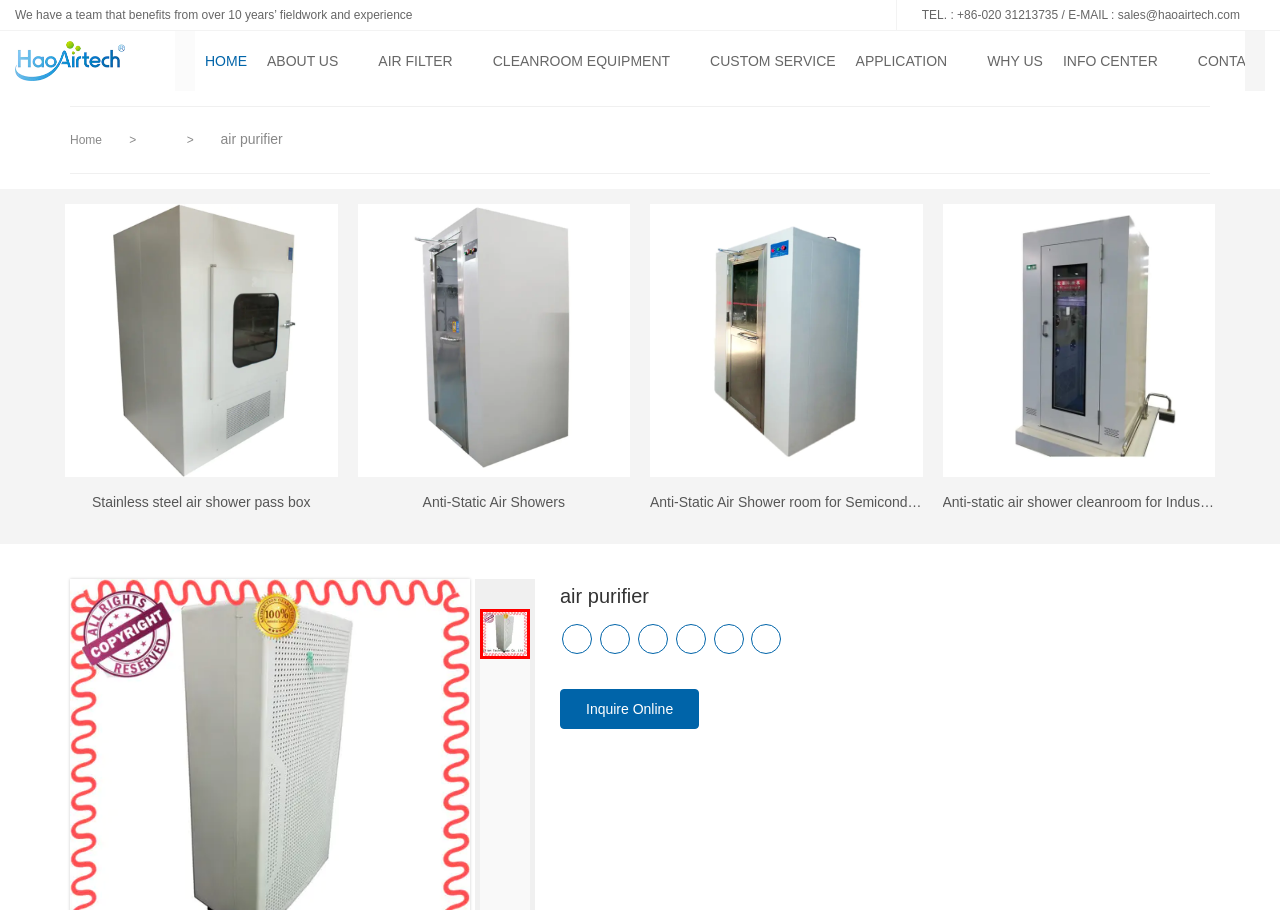Kindly determine the bounding box coordinates for the clickable area to achieve the given instruction: "Click the 'HOME' link".

[0.16, 0.058, 0.193, 0.076]